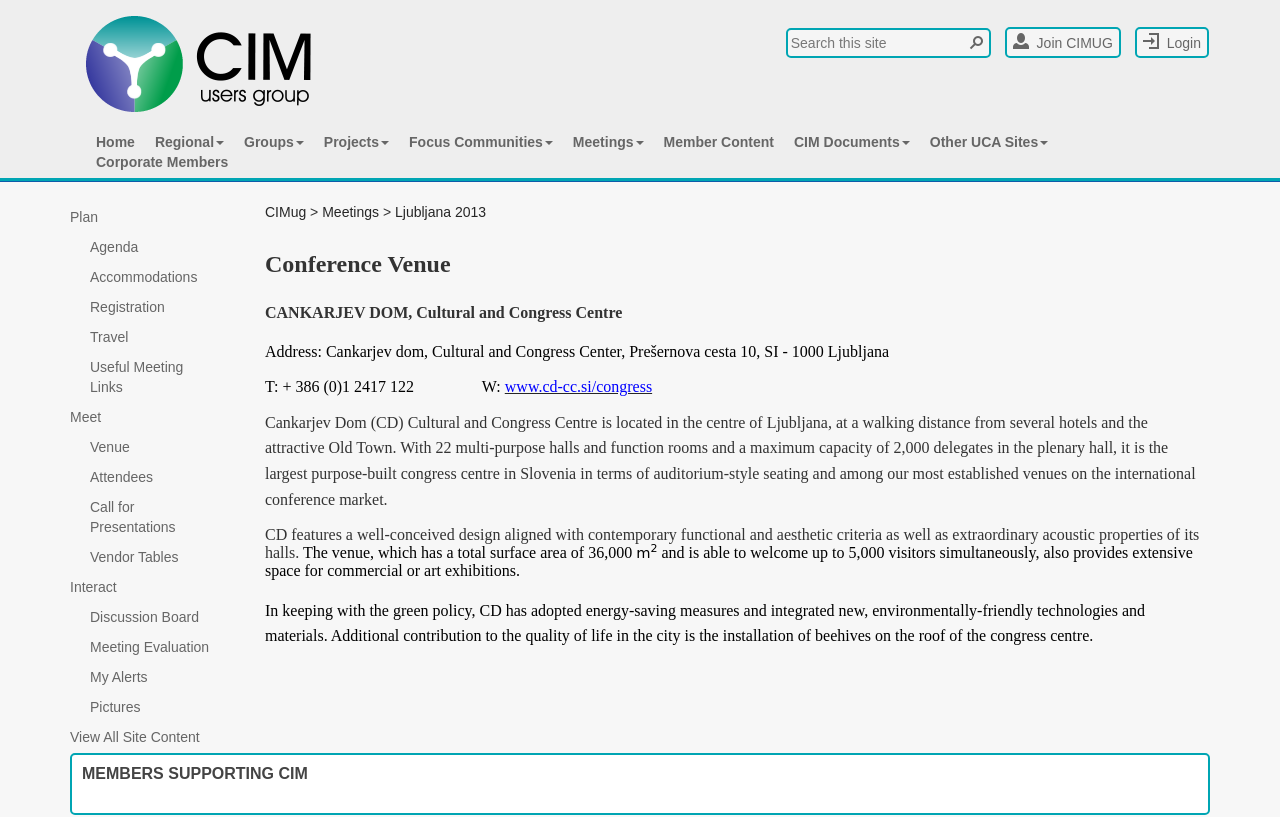Offer a meticulous caption that includes all visible features of the webpage.

This webpage is about a conference venue, specifically the CANKARJEV DOM, Cultural and Congress Centre in Ljubljana, Slovenia. At the top of the page, there is a link to "Ljubljana 2013" with an accompanying image. Below this, there is a search bar with a "Search" button to the right. To the right of the search bar, there are links to "Join CIMUG" and "Login".

The main navigation menu is located below the search bar, with links to "Home", "Regional", "Groups", "Projects", "Focus Communities", "Meetings", "Member Content", "CIM Documents", and "Other UCA Sites". Each of these links has a dropdown menu with additional options.

On the left side of the page, there is a vertical menu with links to "Plan", "Agenda", "Accommodations", "Registration", "Travel", "Useful Meeting Links", "Meet", "Venue", "Attendees", "Call for Presentations", "Vendor Tables", "Interact", "Discussion Board", "Meeting Evaluation", "My Alerts", and "Pictures". These links are stacked on top of each other, with "Plan" at the top and "Pictures" at the bottom.

The main content of the page is a detailed description of the conference venue, including its location, capacity, and amenities. The text is divided into several sections, with headings such as "Conference Venue" and "Address". There are also several paragraphs of text describing the venue's features and services.

At the bottom of the page, there is a section titled "MEMBERS SUPPORTING CIM", but it does not contain any additional information or links.